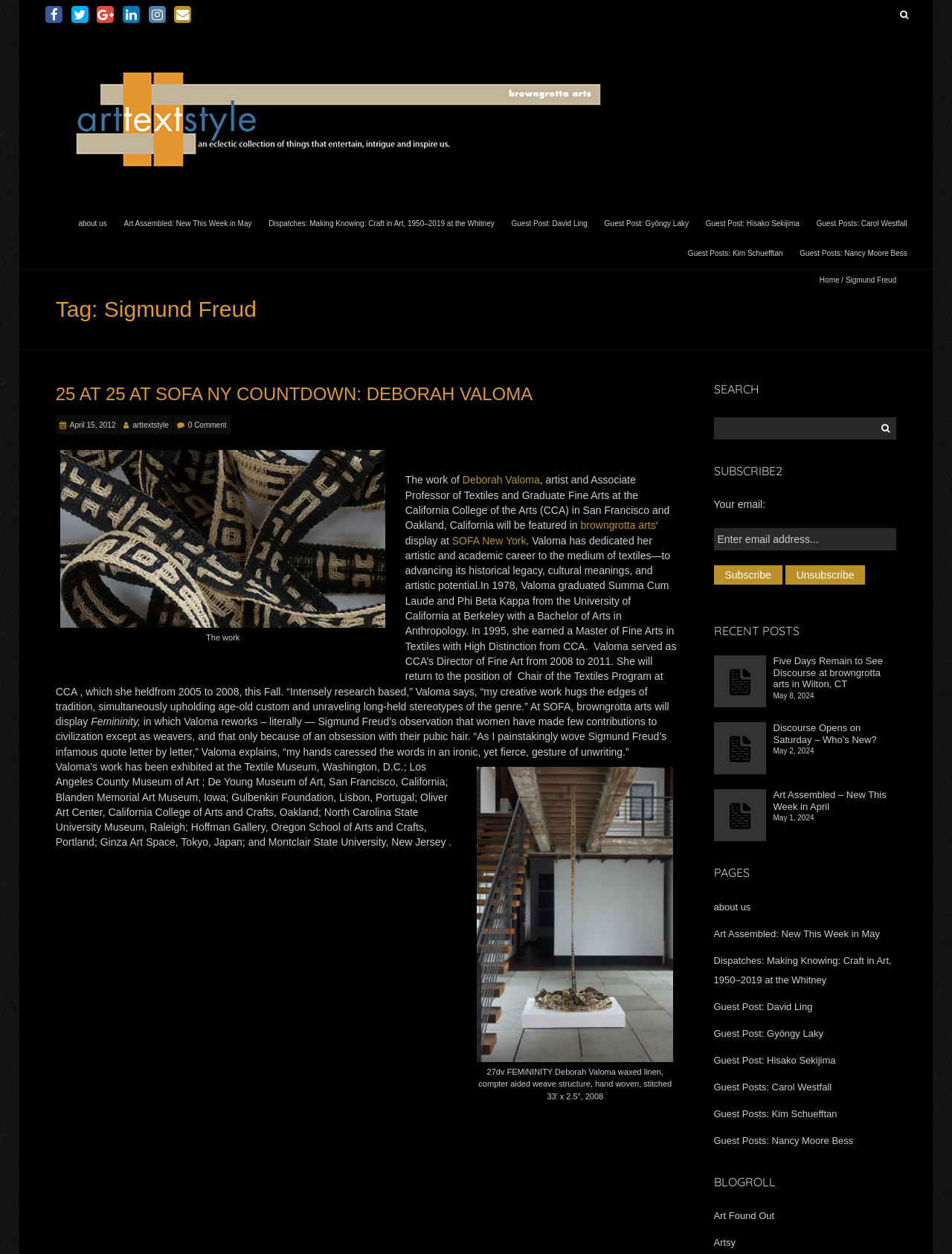Please identify the bounding box coordinates of the clickable region that I should interact with to perform the following instruction: "Read the article about Deborah Valoma". The coordinates should be expressed as four float numbers between 0 and 1, i.e., [left, top, right, bottom].

[0.058, 0.303, 0.711, 0.326]